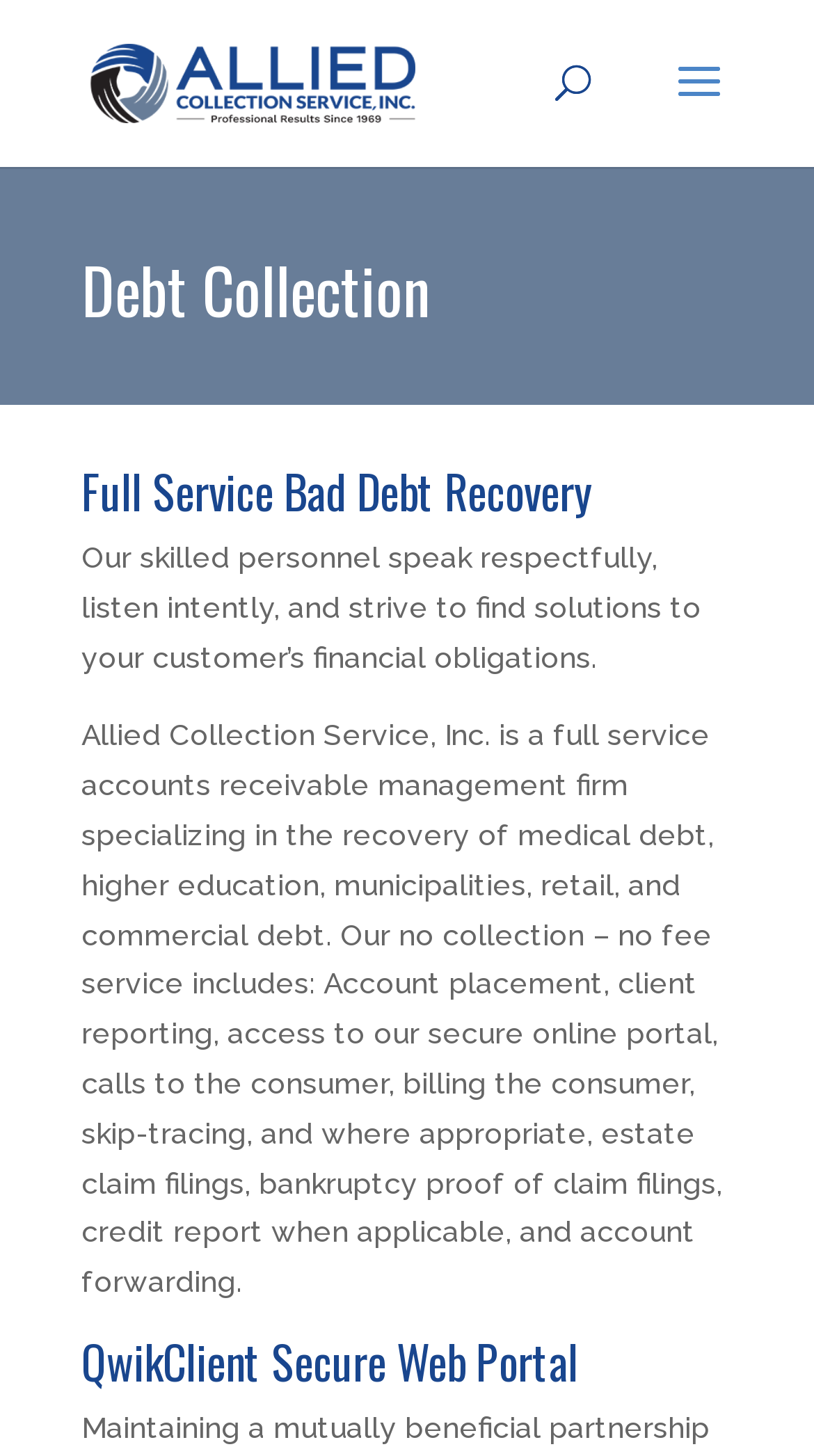Answer the following query concisely with a single word or phrase:
What is the name of the secure web portal?

QwikClient